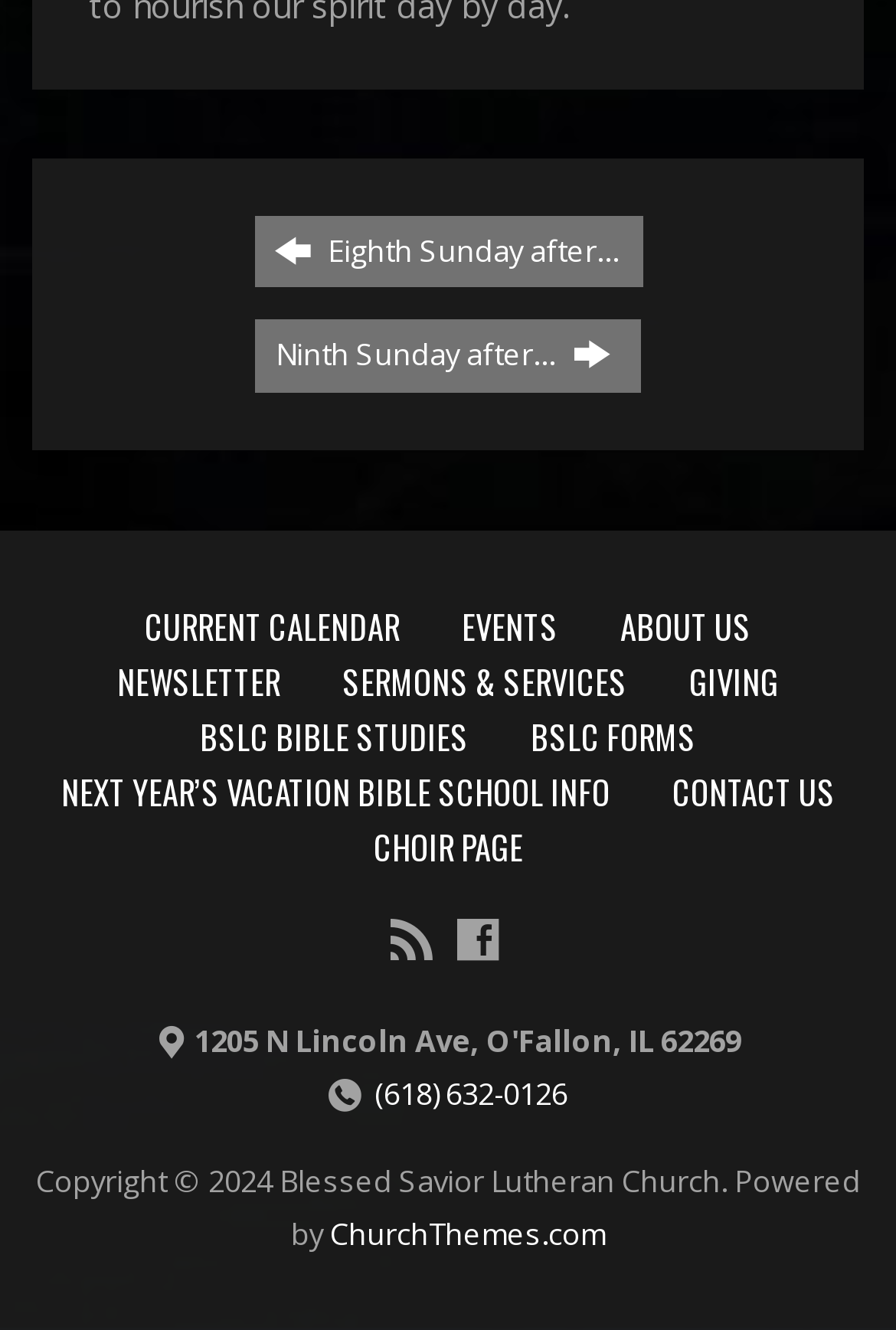Using the webpage screenshot, find the UI element described by Sermons & Services. Provide the bounding box coordinates in the format (top-left x, top-left y, bottom-right x, bottom-right y), ensuring all values are floating point numbers between 0 and 1.

[0.382, 0.493, 0.7, 0.53]